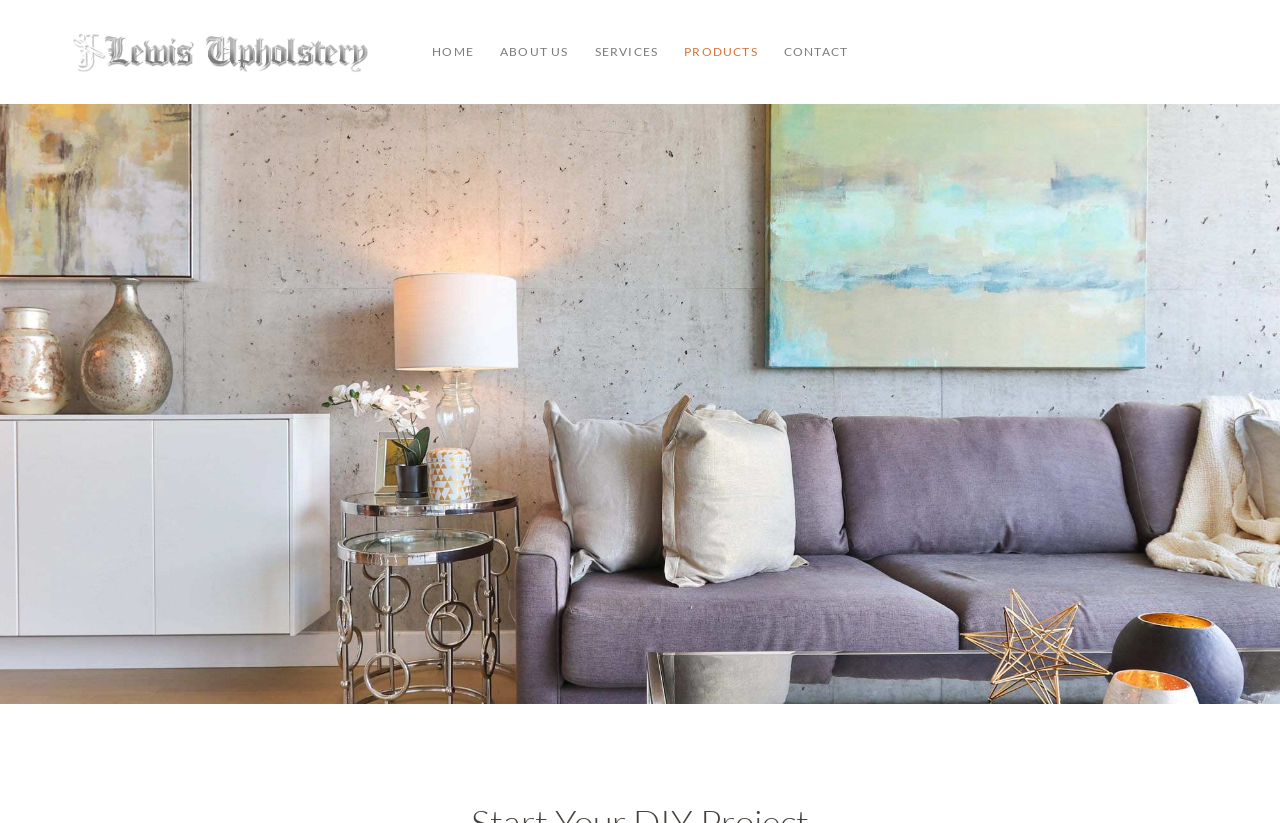Write an elaborate caption that captures the essence of the webpage.

The webpage is about Lewis Upholstery, a furniture repair service provider in Guelph, Ontario. At the top left corner, there is a logo of Lewis Upholstery, which is an image linked to the homepage. 

To the right of the logo, there is a navigation menu consisting of five links: HOME, ABOUT US, SERVICES, PRODUCTS, and CONTACT. These links are positioned horizontally, with HOME being the leftmost and CONTACT being the rightmost.